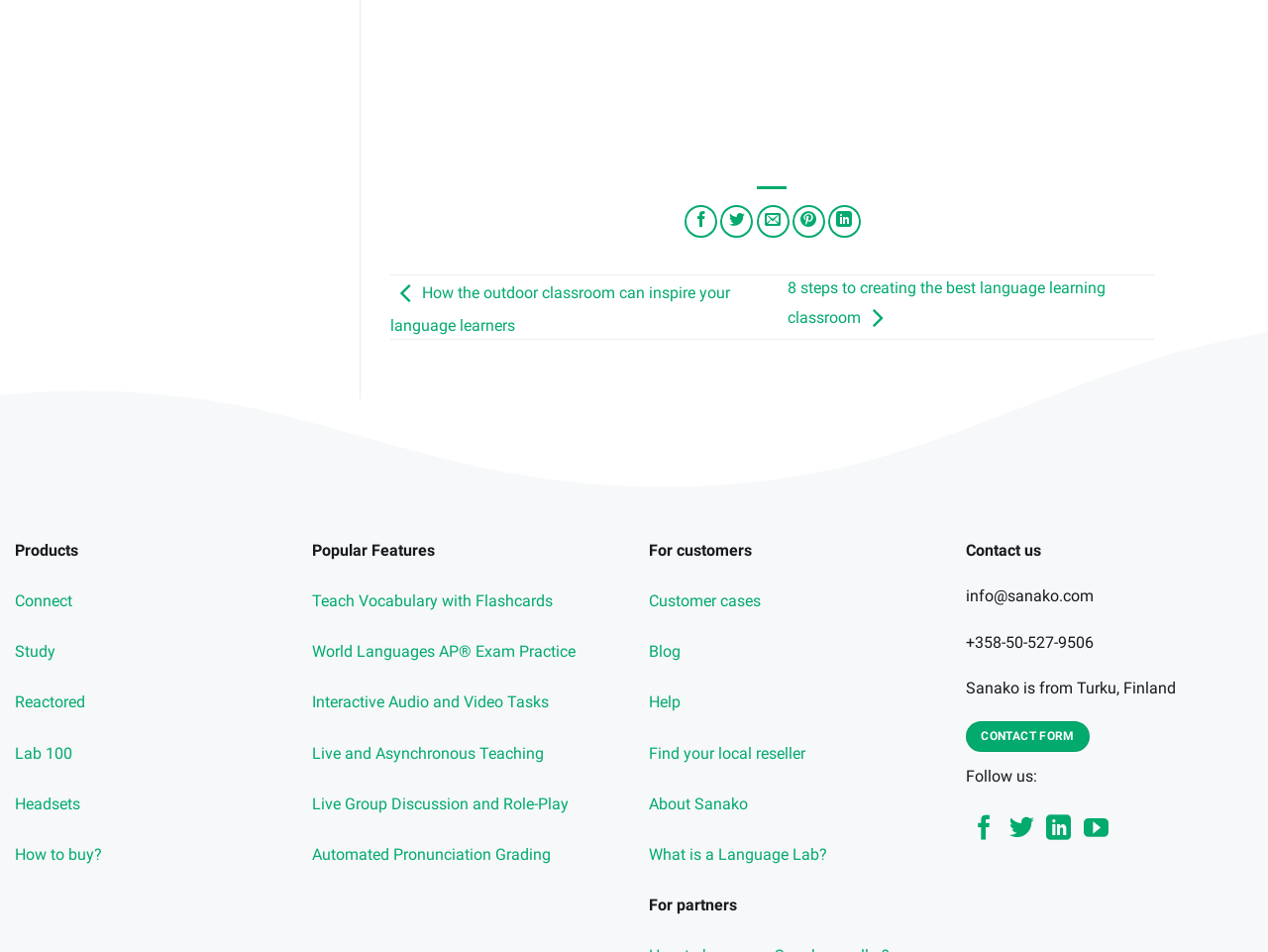Please identify the bounding box coordinates of the element that needs to be clicked to perform the following instruction: "Follow on LinkedIn".

[0.825, 0.856, 0.845, 0.885]